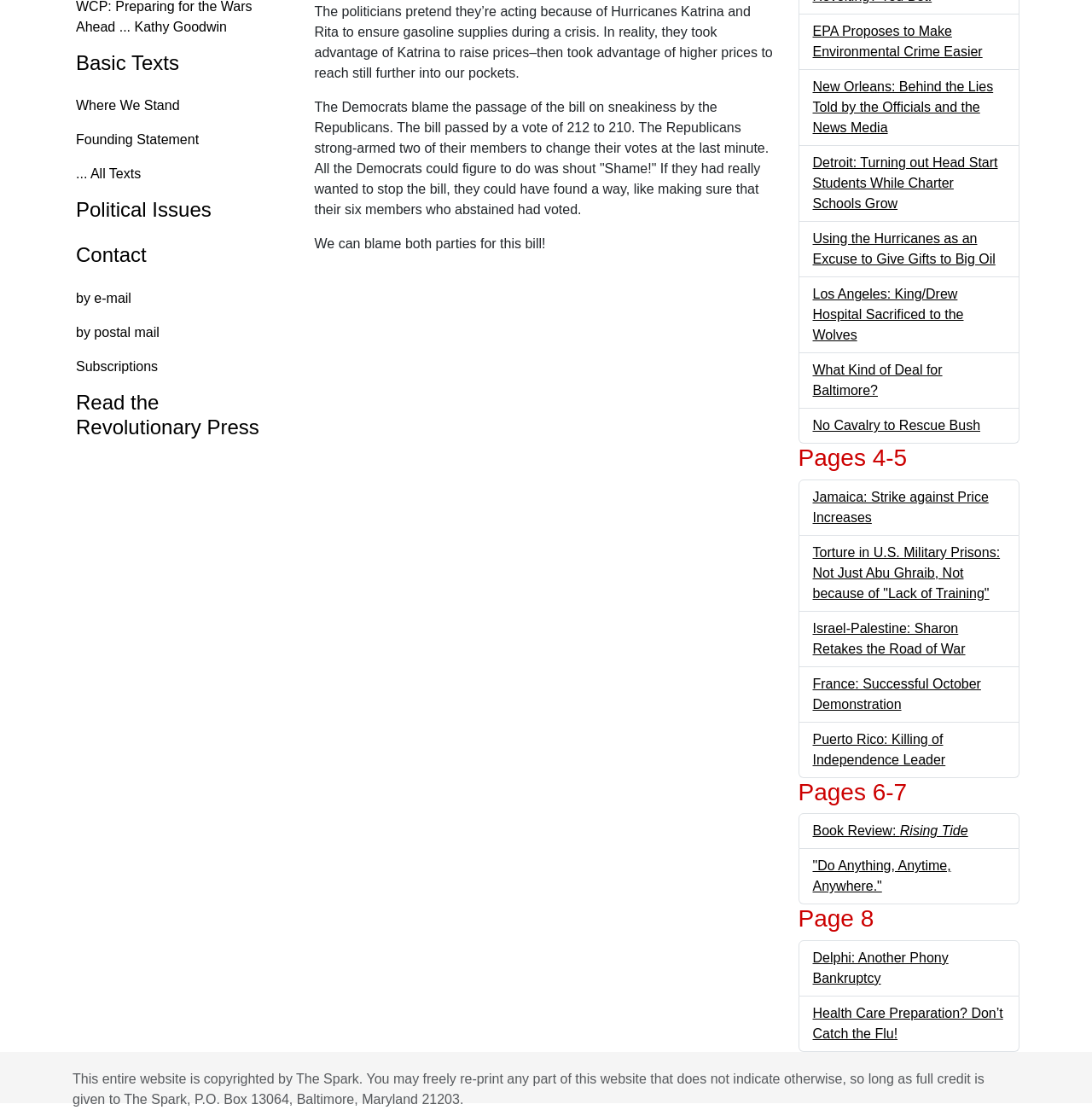Provide the bounding box coordinates of the HTML element described by the text: "Basic Texts".

[0.057, 0.04, 0.269, 0.074]